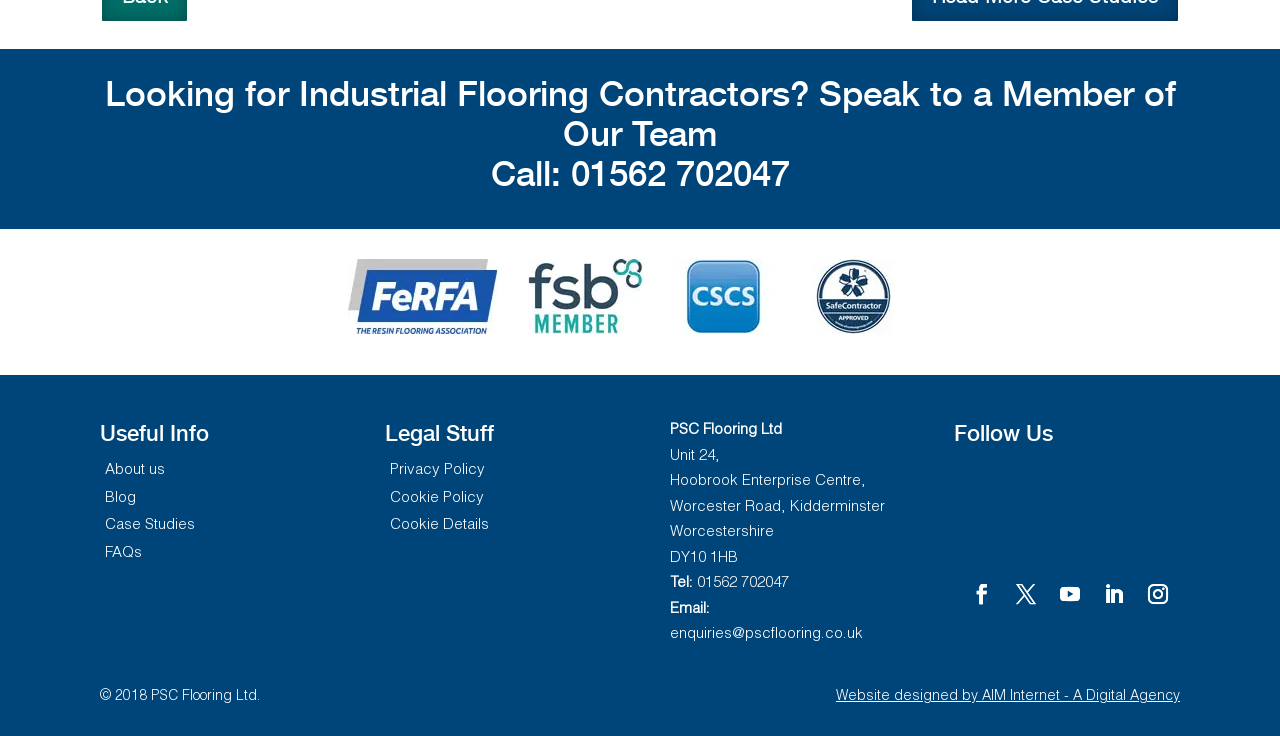Use a single word or phrase to answer the question: What is the phone number to call for industrial flooring contractors?

01562 702047